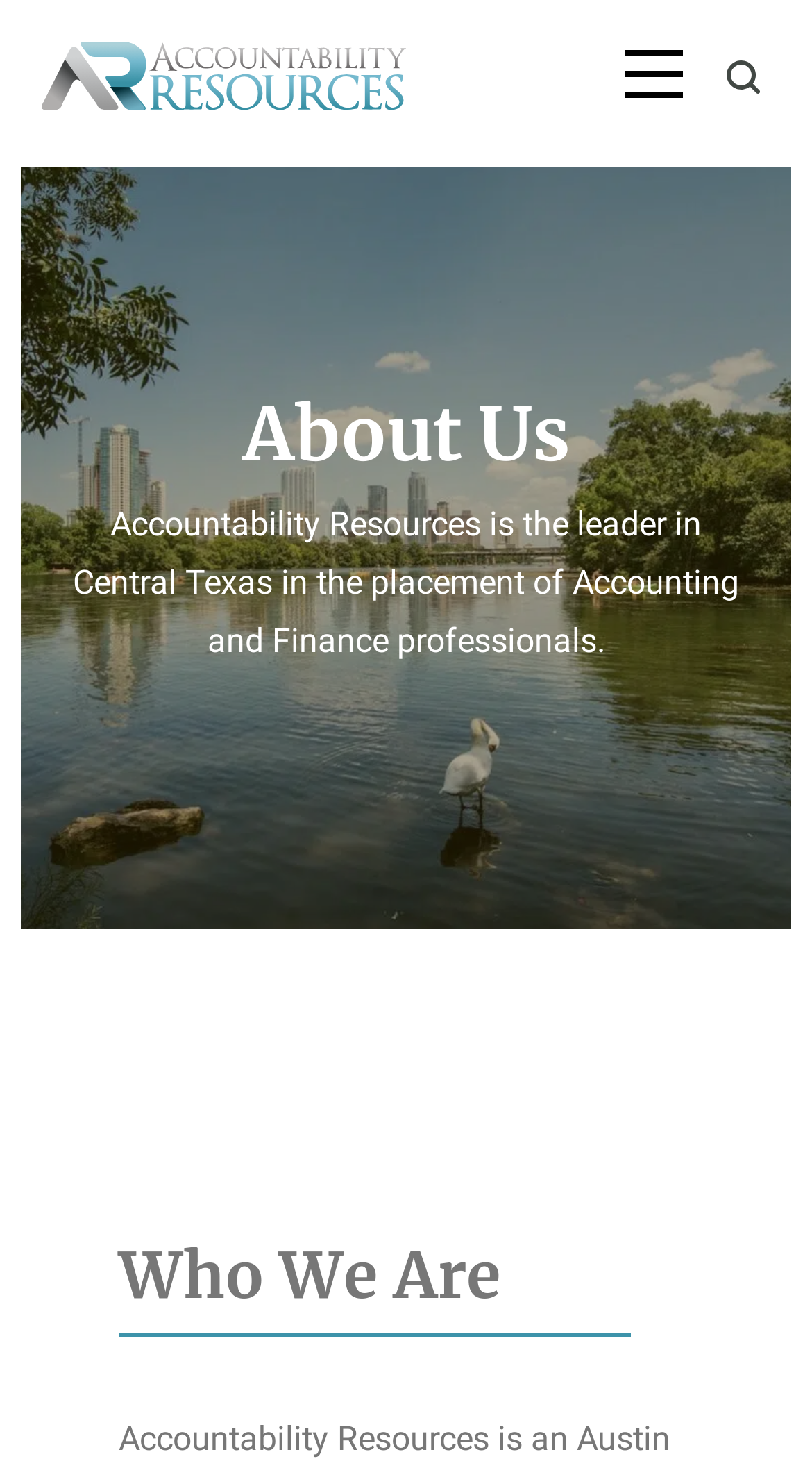Where is the company based?
Based on the screenshot, give a detailed explanation to answer the question.

The image caption 'A view of the Austin, TX skyline from the Colorado River, home to Accountability Resources.' suggests that the company is based in Austin, Texas.